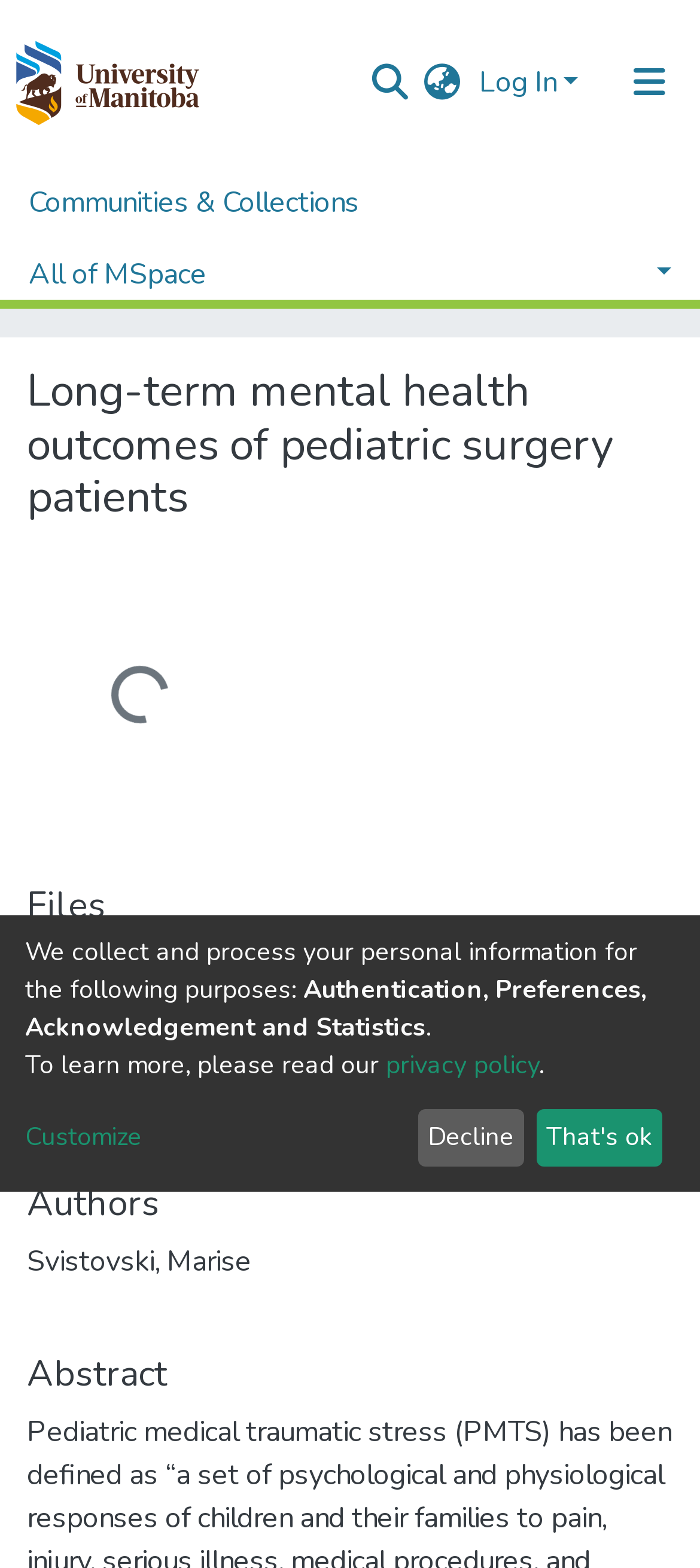What is the purpose of the 'That's ok' button?
Please give a detailed and elaborate explanation in response to the question.

I found the answer by looking at the button element with the text 'That's ok' which is located near the text 'To learn more, please read our privacy policy', indicating that it is used to accept the privacy policy.